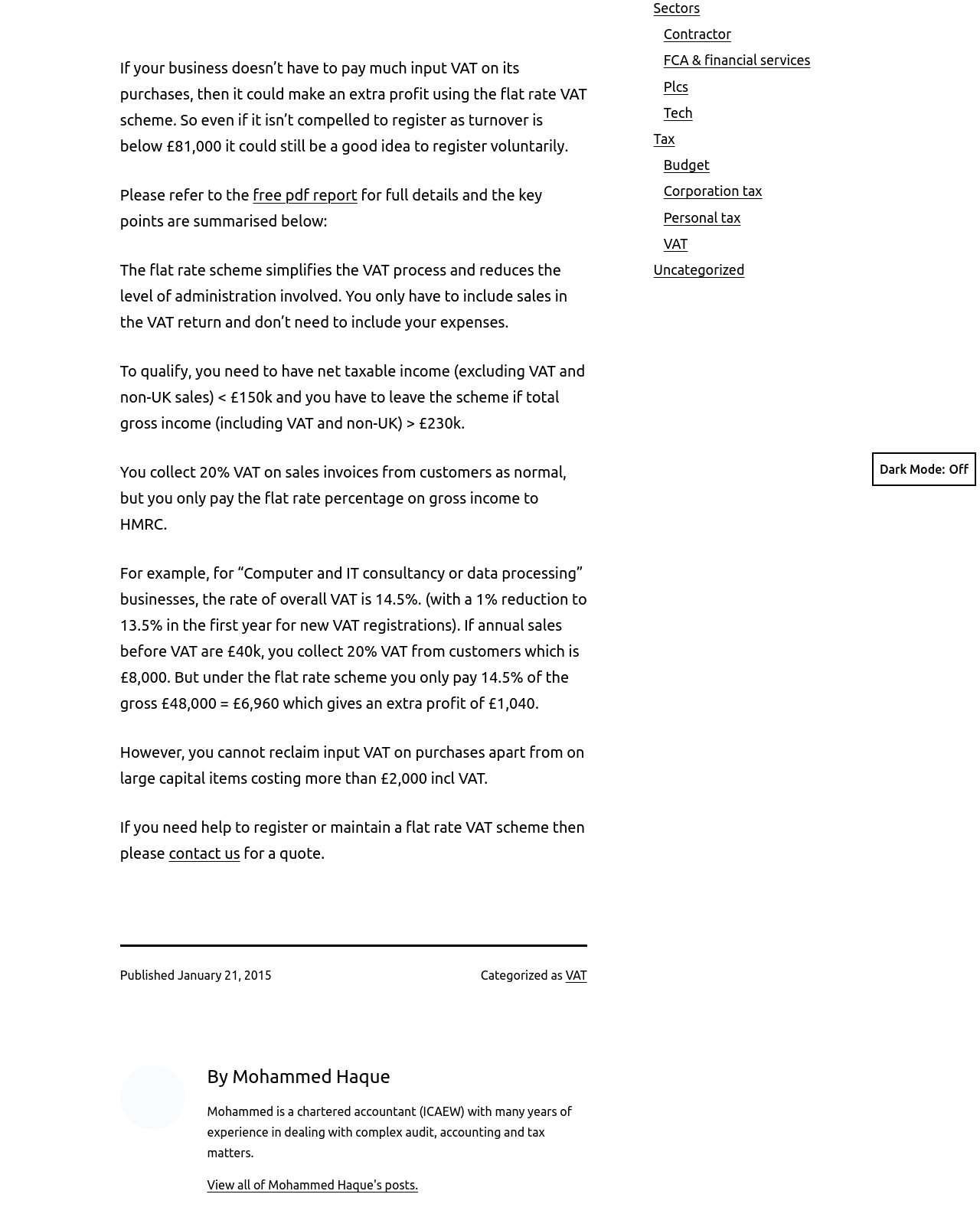Find and provide the bounding box coordinates for the UI element described here: "Sectors". The coordinates should be given as four float numbers between 0 and 1: [left, top, right, bottom].

[0.667, 0.0, 0.714, 0.012]